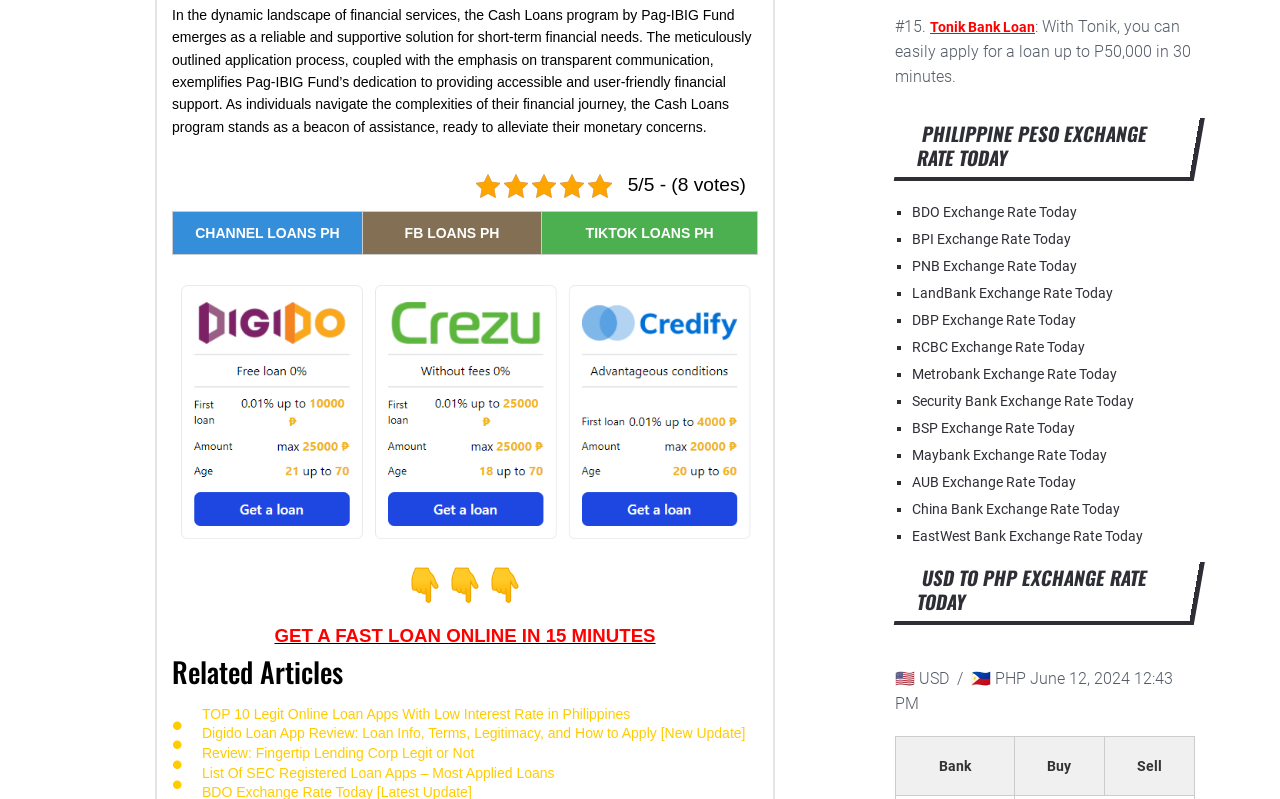What is the rating of the Cash Loans program?
Provide a well-explained and detailed answer to the question.

The rating of the Cash Loans program can be found in the StaticText element with the text '5/5 - (8 votes)' which is located at the top of the webpage, indicating a perfect score.